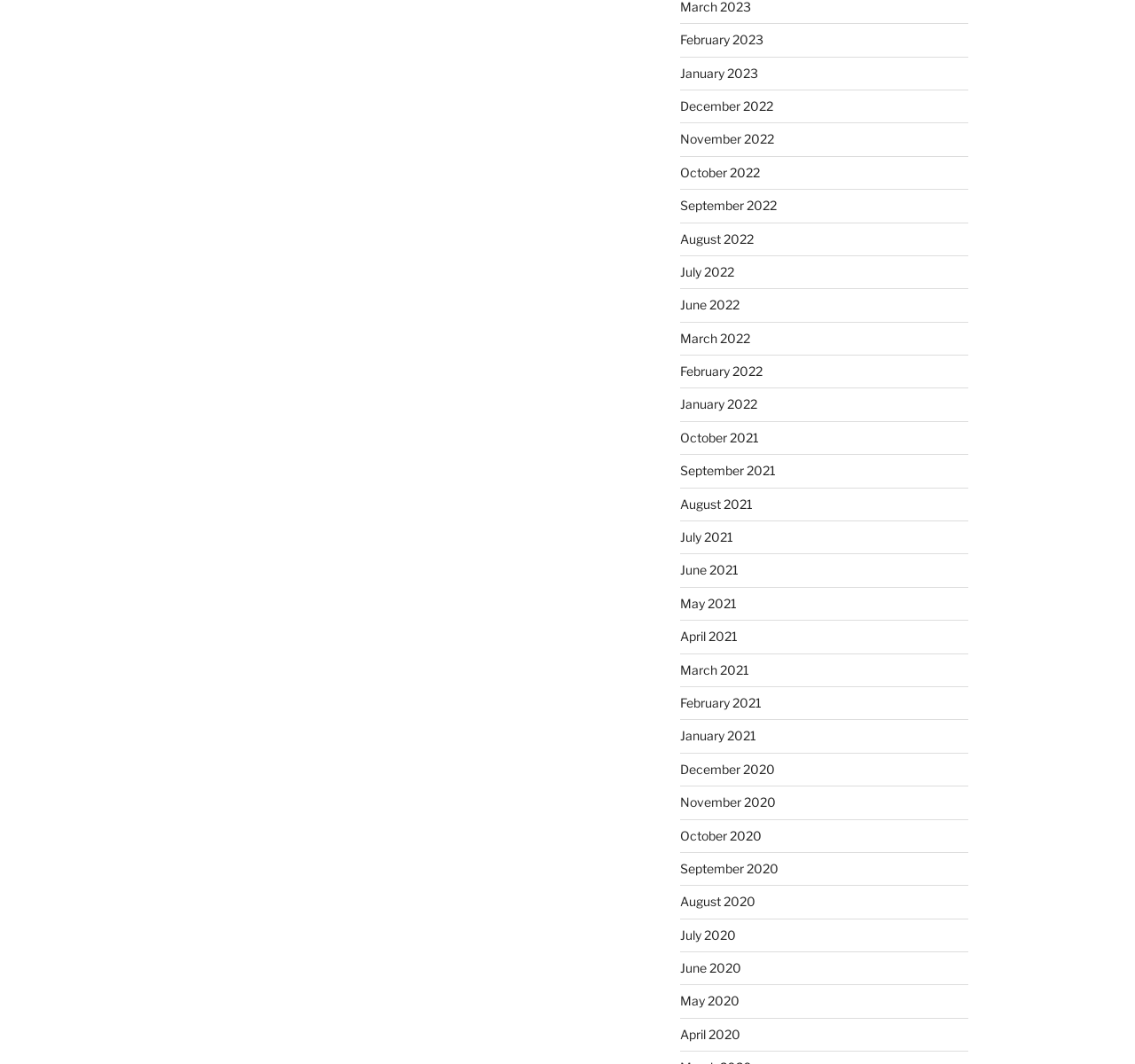Please specify the bounding box coordinates of the area that should be clicked to accomplish the following instruction: "View June 2021". The coordinates should consist of four float numbers between 0 and 1, i.e., [left, top, right, bottom].

[0.599, 0.529, 0.65, 0.543]